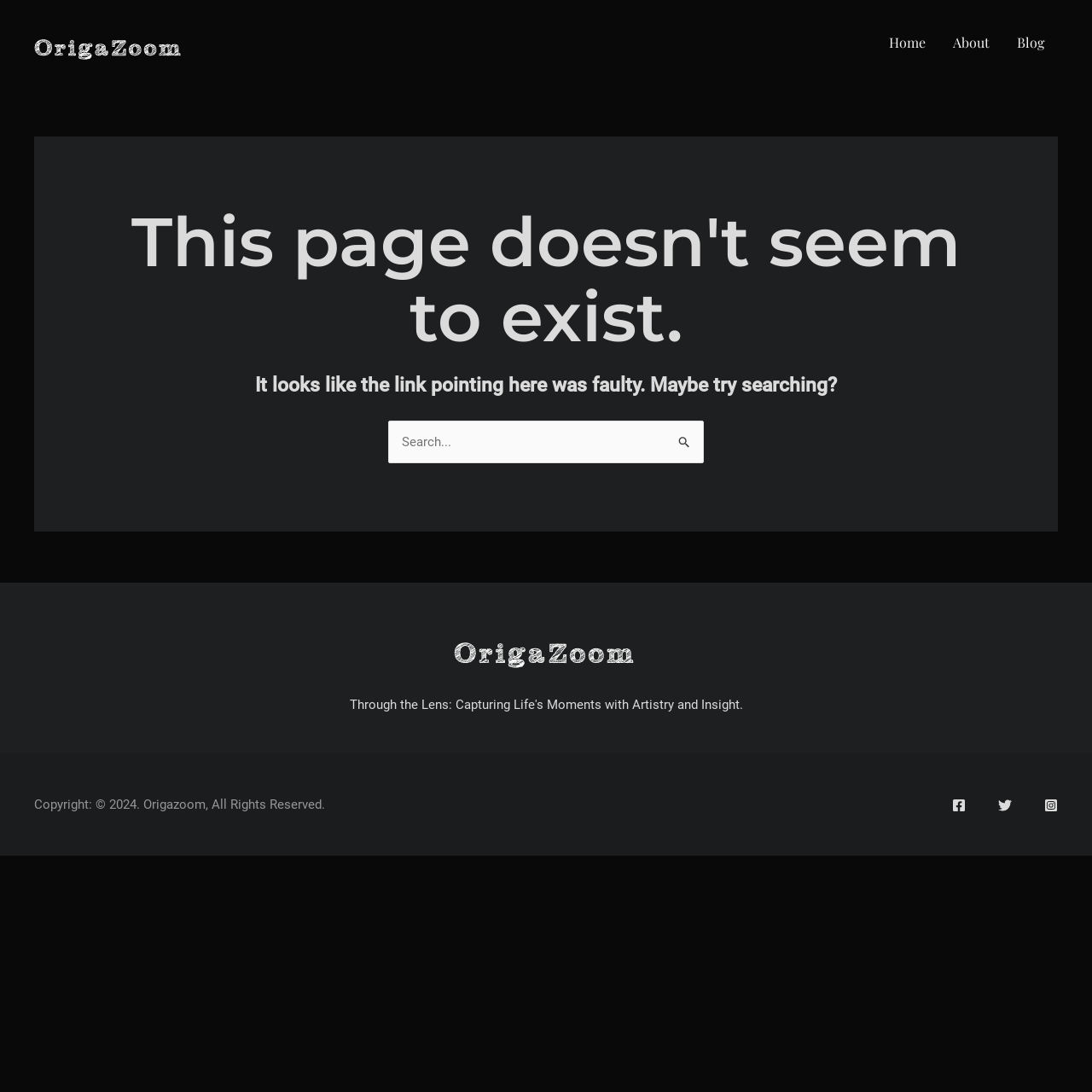Refer to the screenshot and answer the following question in detail:
How many social media links are present at the bottom?

At the bottom of the webpage, there are three social media links: Facebook, Twitter, and Instagram, each represented by an icon and a link.